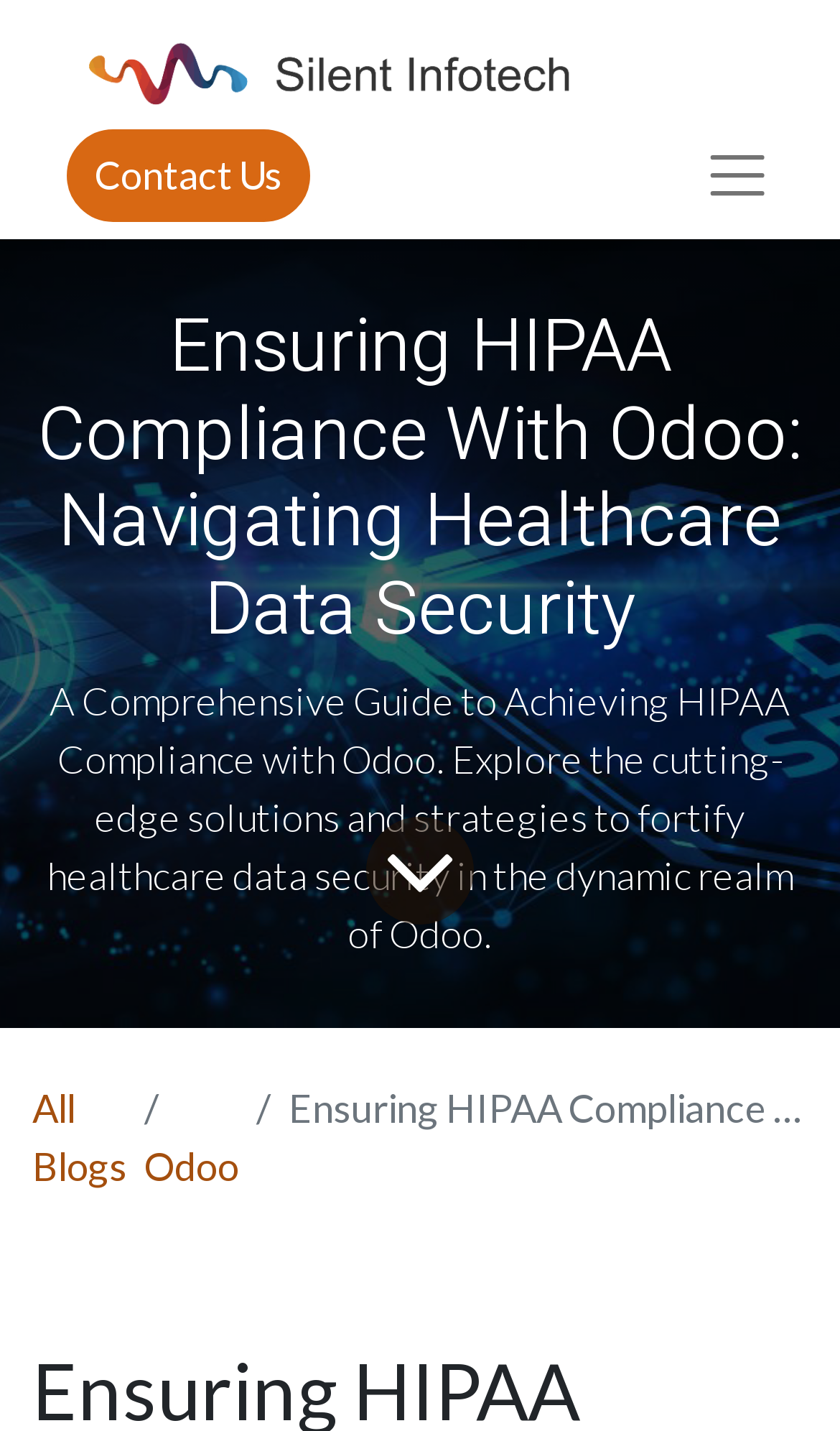Examine the image and give a thorough answer to the following question:
What is the company logo located at?

Based on the bounding box coordinates, the logo of Silent Infotech is located at the top left of the webpage, with coordinates [0.079, 0.012, 0.71, 0.09].